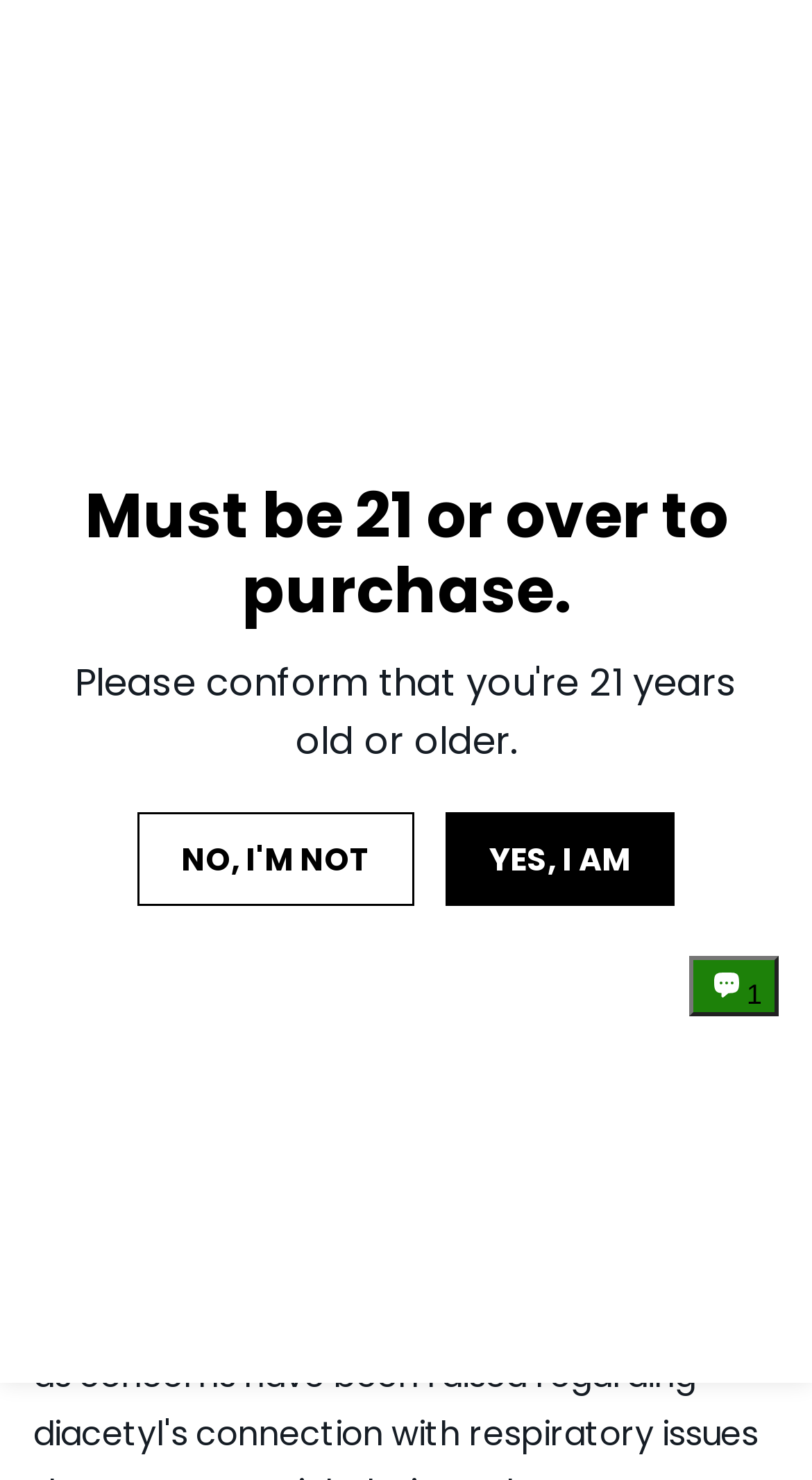Find the bounding box coordinates of the clickable area that will achieve the following instruction: "Open the chat window".

[0.848, 0.646, 0.959, 0.687]